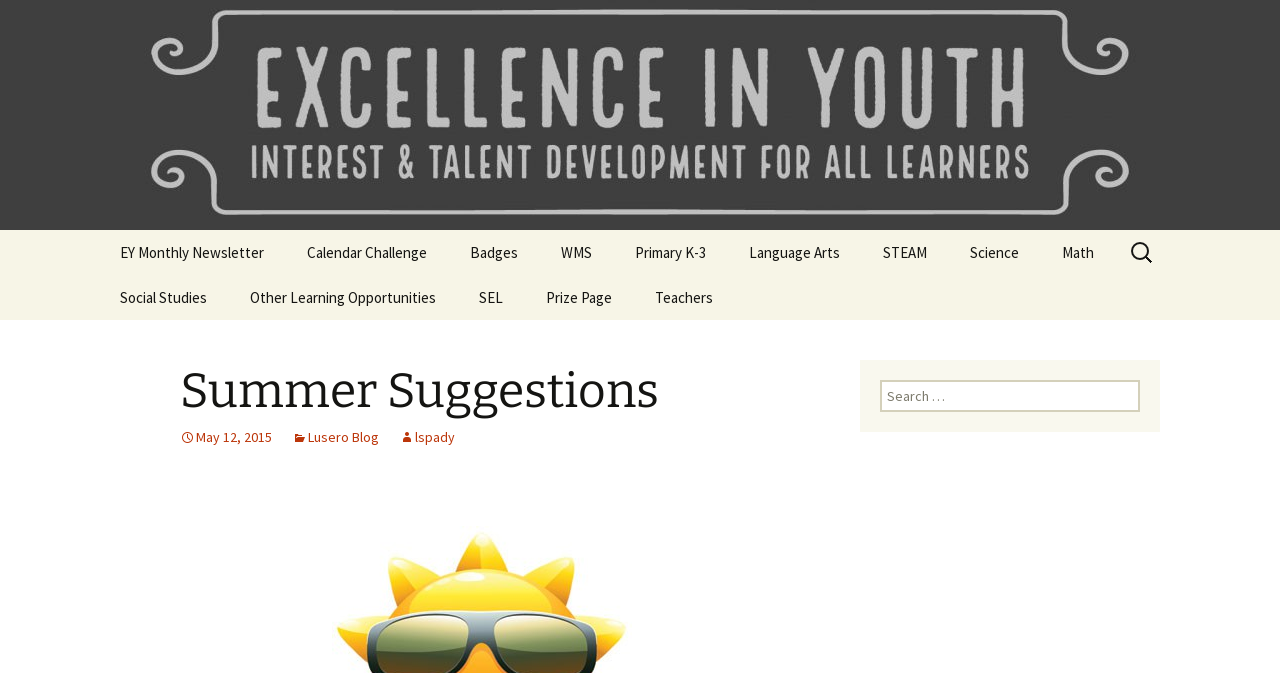What is the first link on the webpage?
Your answer should be a single word or phrase derived from the screenshot.

Westside Excellence in Youth